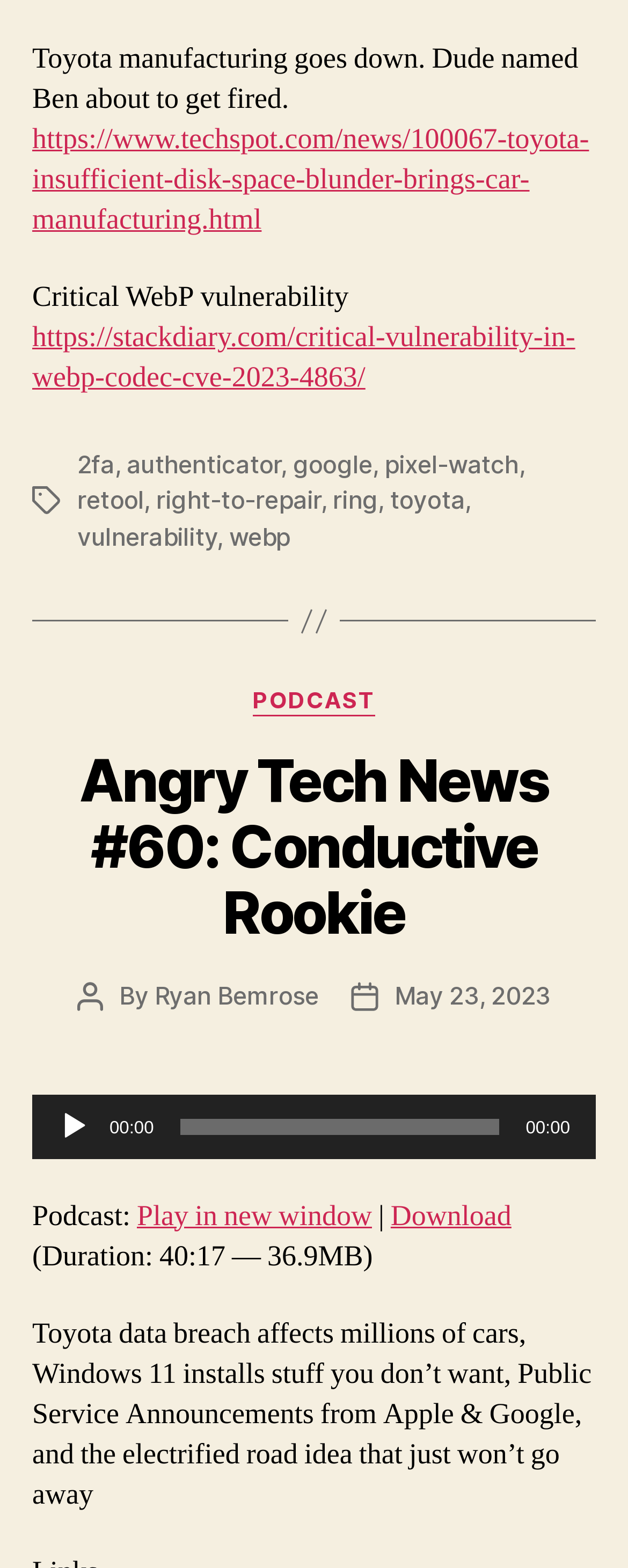Look at the image and give a detailed response to the following question: What are the tags associated with the post?

I found the tags associated with the post by looking at the link elements that are children of the 'StaticText' element that contains the text 'Tags'. These link elements contain the text of the individual tags.